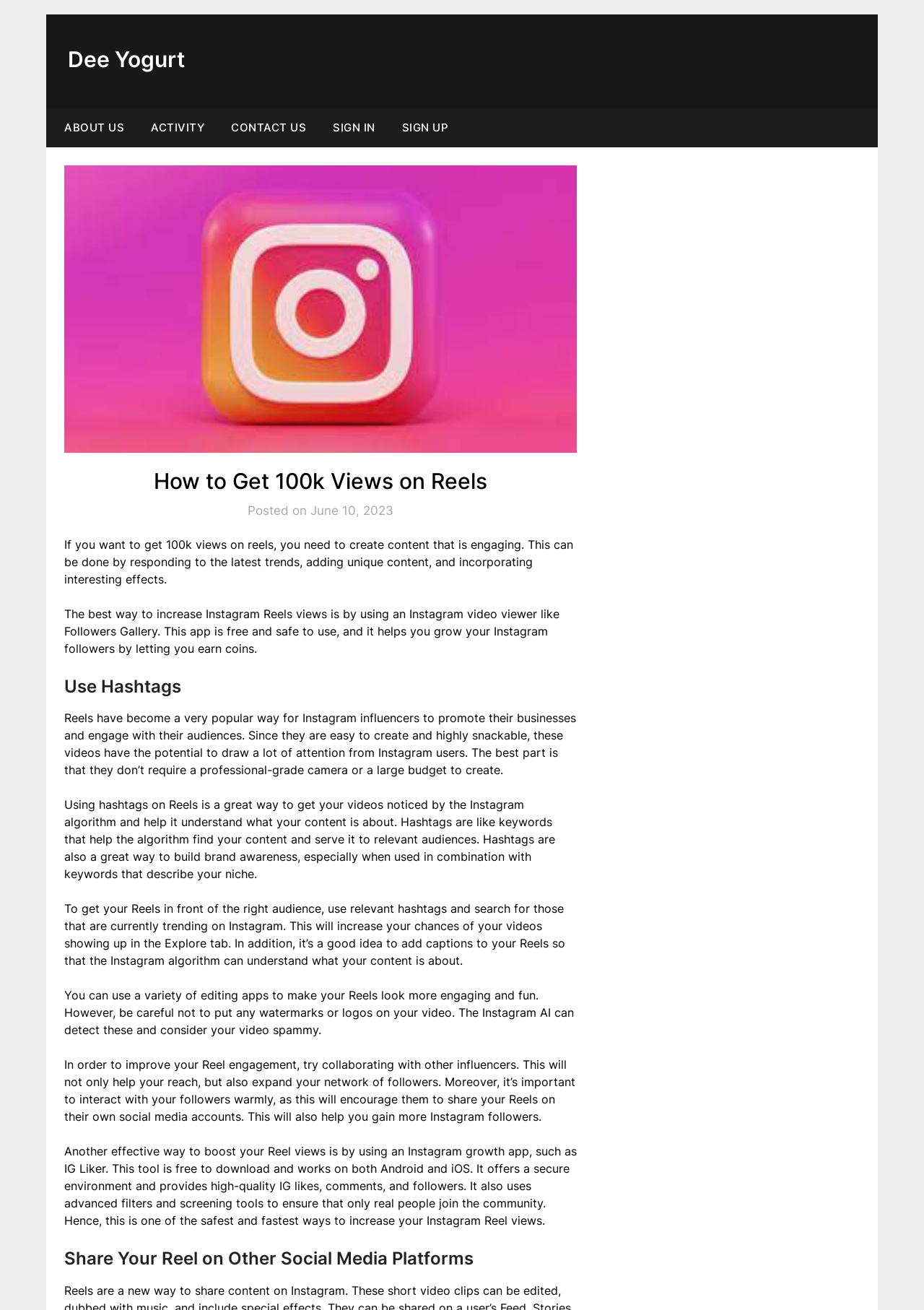Locate the bounding box coordinates for the element described below: "ACTIVITY". The coordinates must be four float values between 0 and 1, formatted as [left, top, right, bottom].

[0.151, 0.083, 0.234, 0.113]